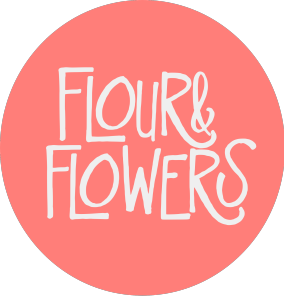What type of products does Flour & Flowers likely involve?
Based on the screenshot, respond with a single word or phrase.

Fresh flowers and homemade baked goods